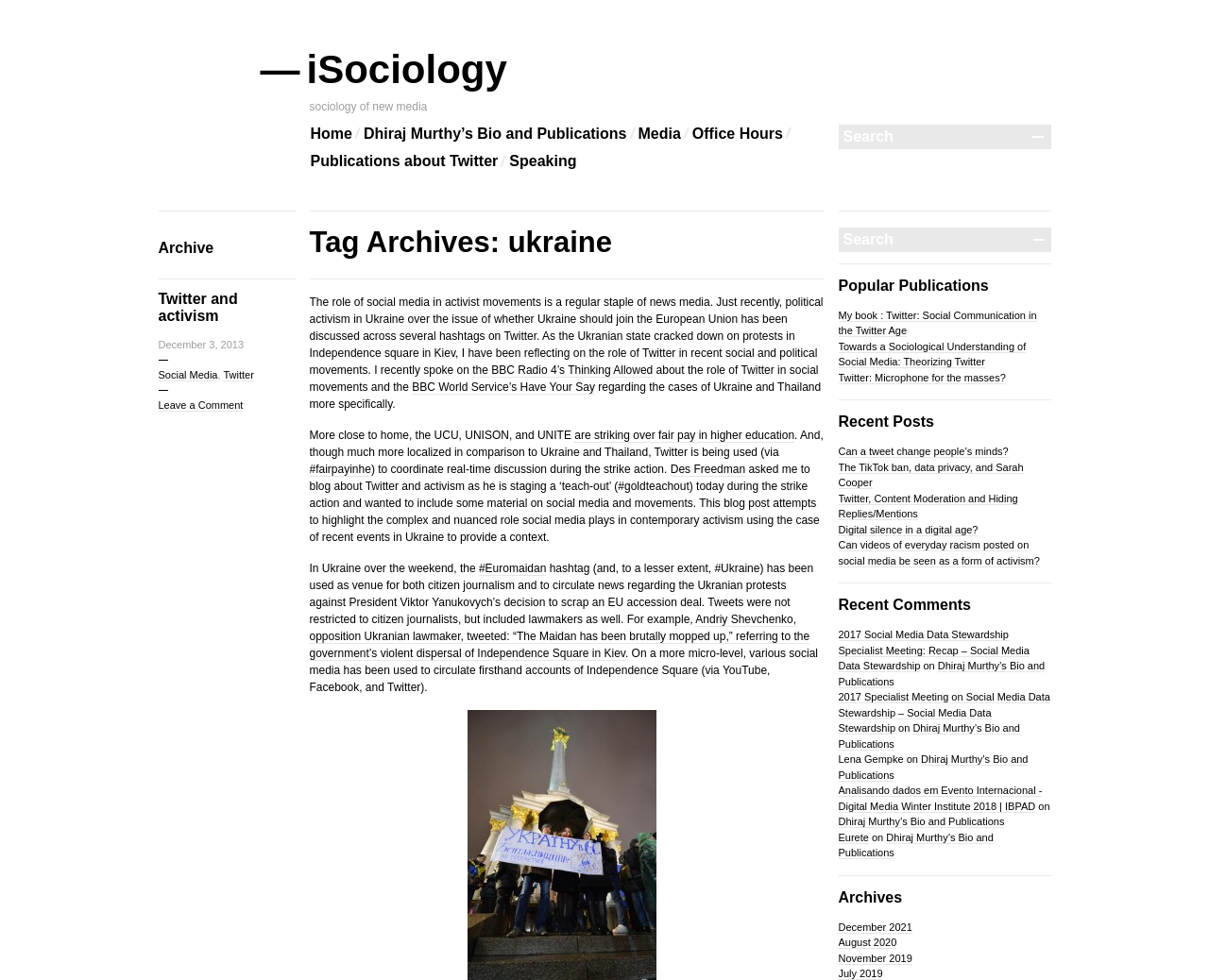Locate the bounding box coordinates of the UI element described by: "Go to Top". Provide the coordinates as four float numbers between 0 and 1, formatted as [left, top, right, bottom].

None